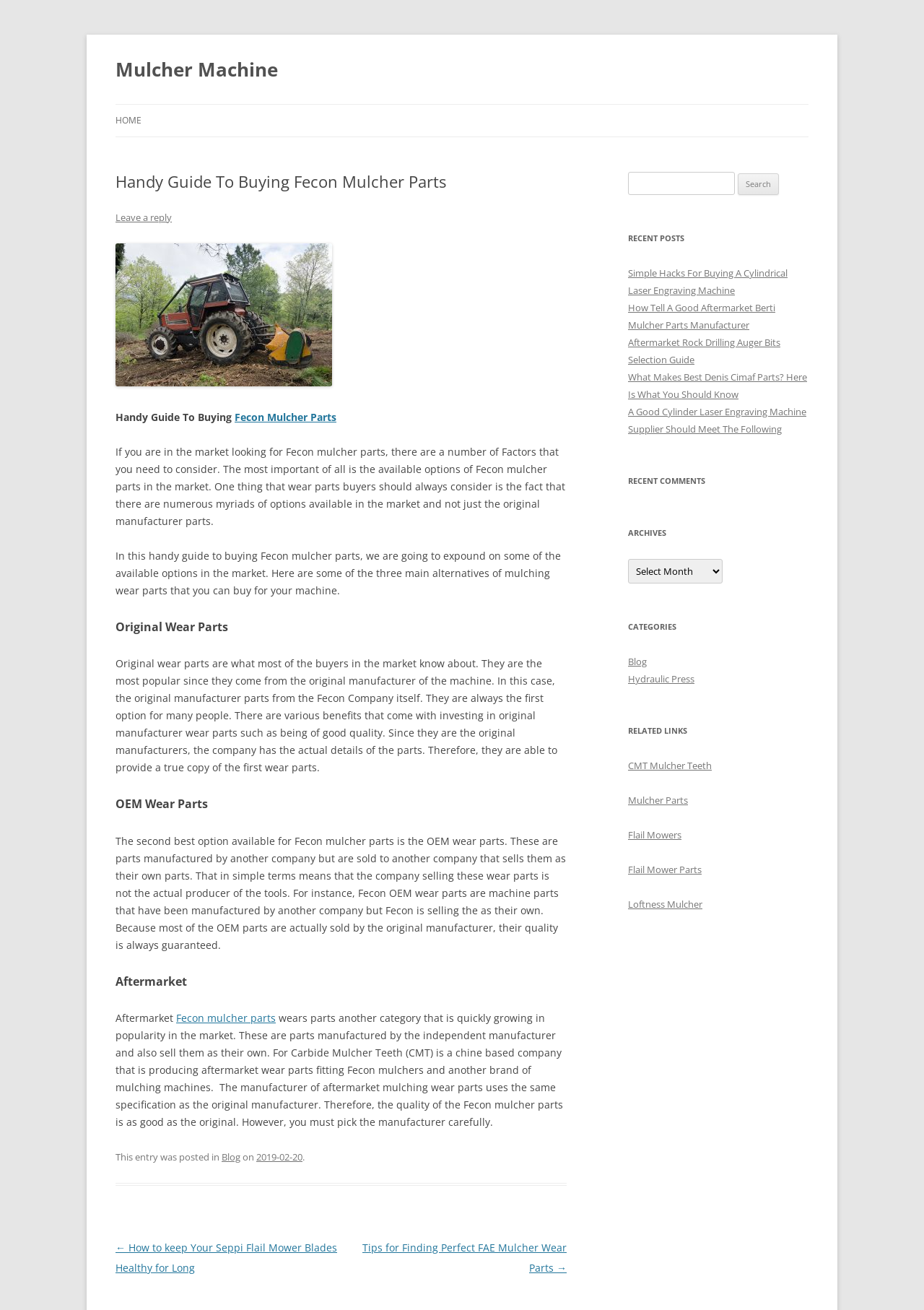Please find the bounding box coordinates of the clickable region needed to complete the following instruction: "View the 'RECENT POSTS'". The bounding box coordinates must consist of four float numbers between 0 and 1, i.e., [left, top, right, bottom].

[0.68, 0.175, 0.875, 0.189]